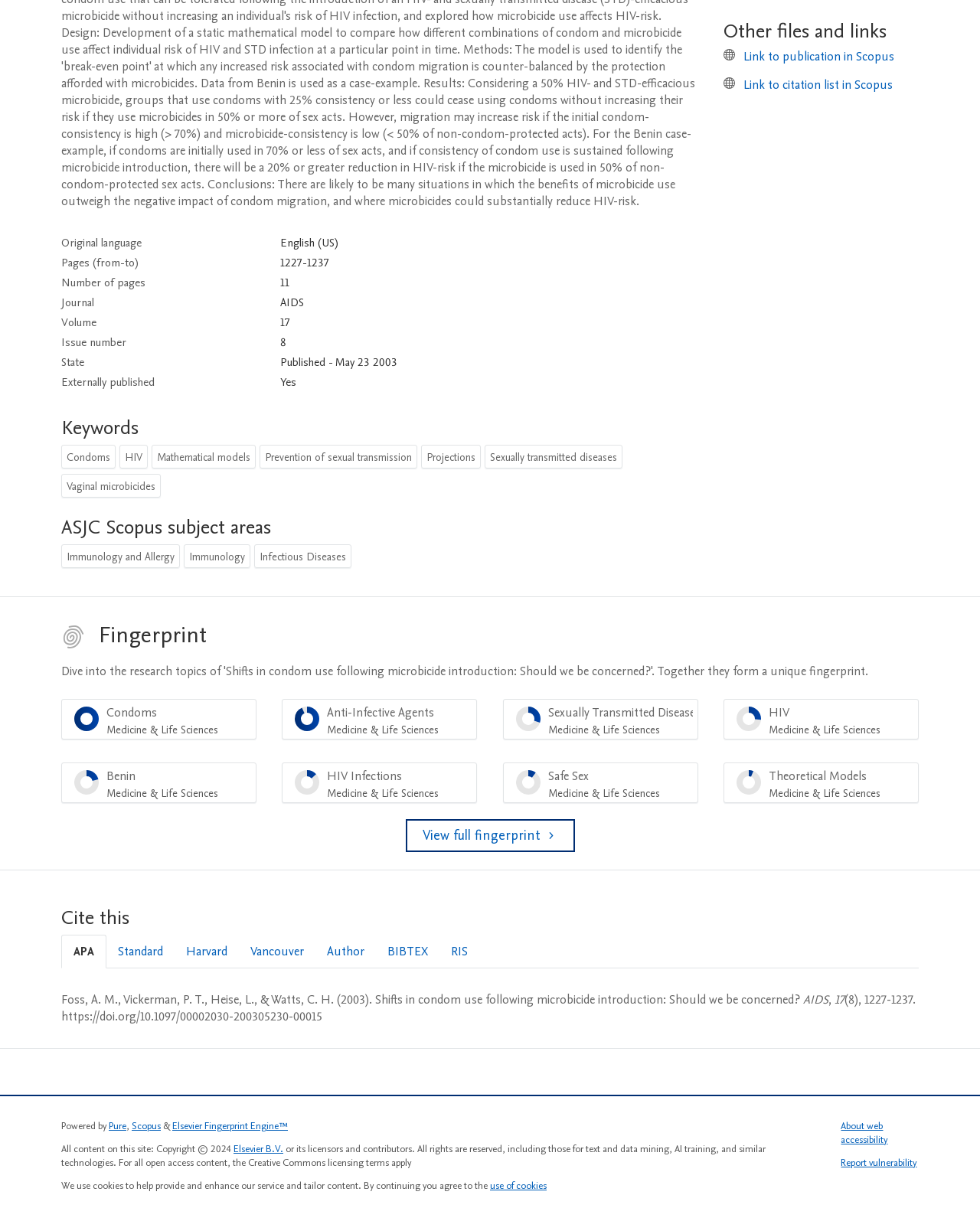Identify the bounding box for the described UI element: "AIDS".

[0.286, 0.244, 0.31, 0.257]